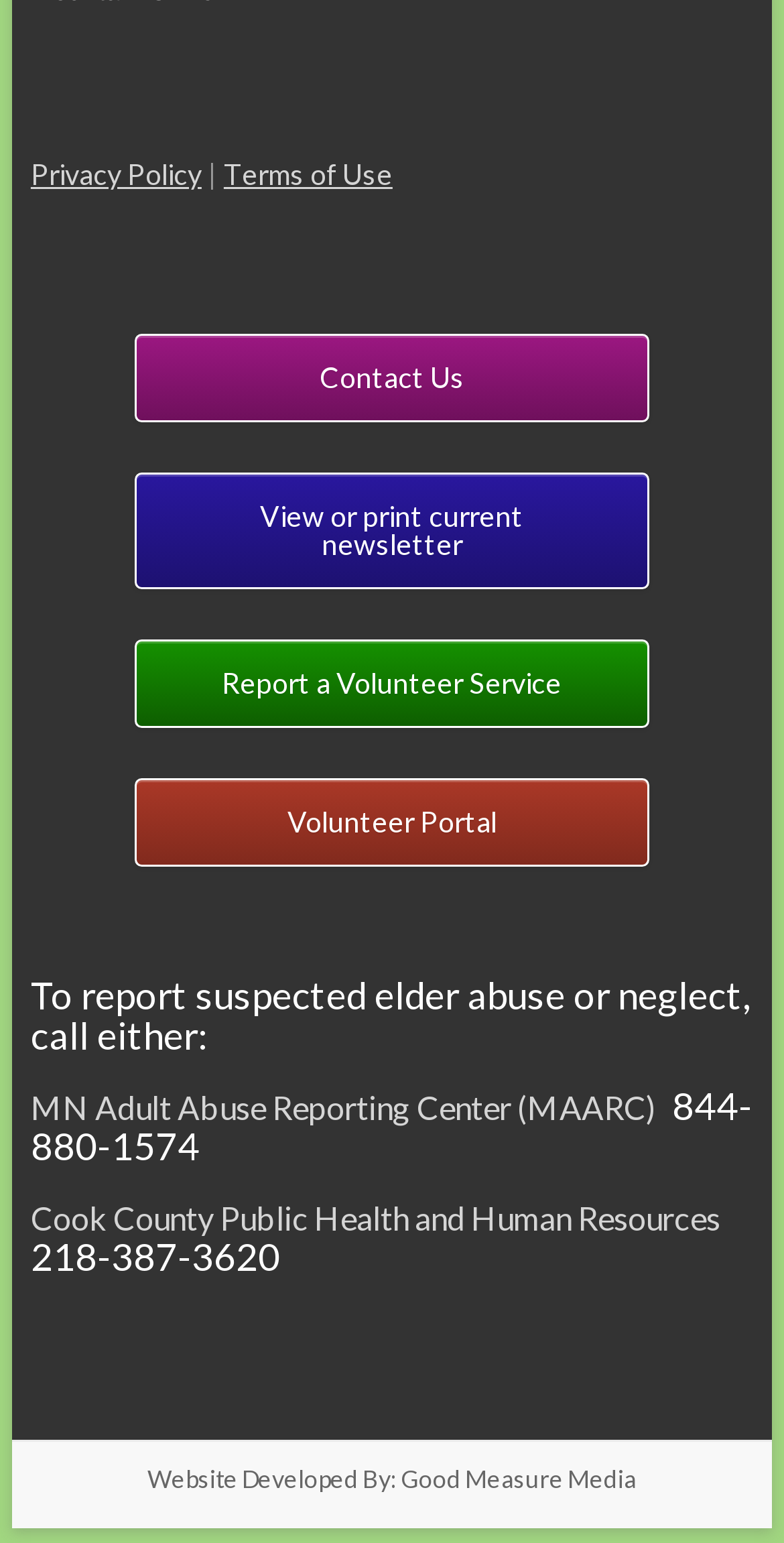Locate the bounding box coordinates of the clickable element to fulfill the following instruction: "View privacy policy". Provide the coordinates as four float numbers between 0 and 1 in the format [left, top, right, bottom].

[0.039, 0.101, 0.257, 0.123]